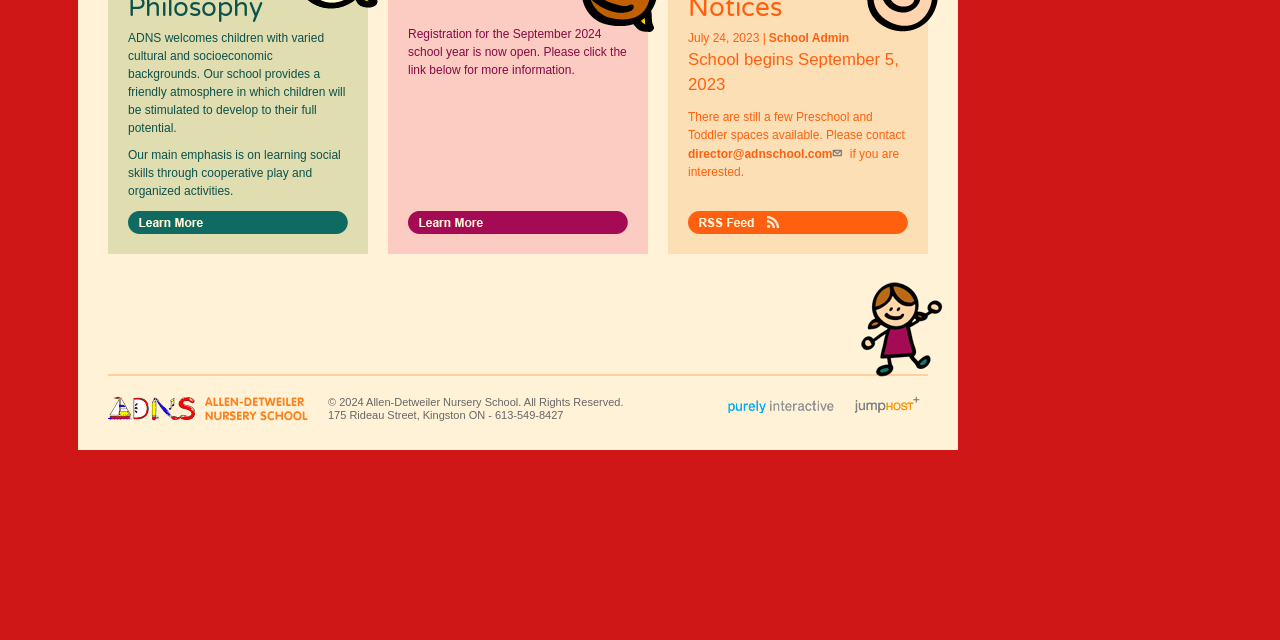Extract the bounding box of the UI element described as: "School begins September 5, 2023".

[0.538, 0.078, 0.702, 0.147]